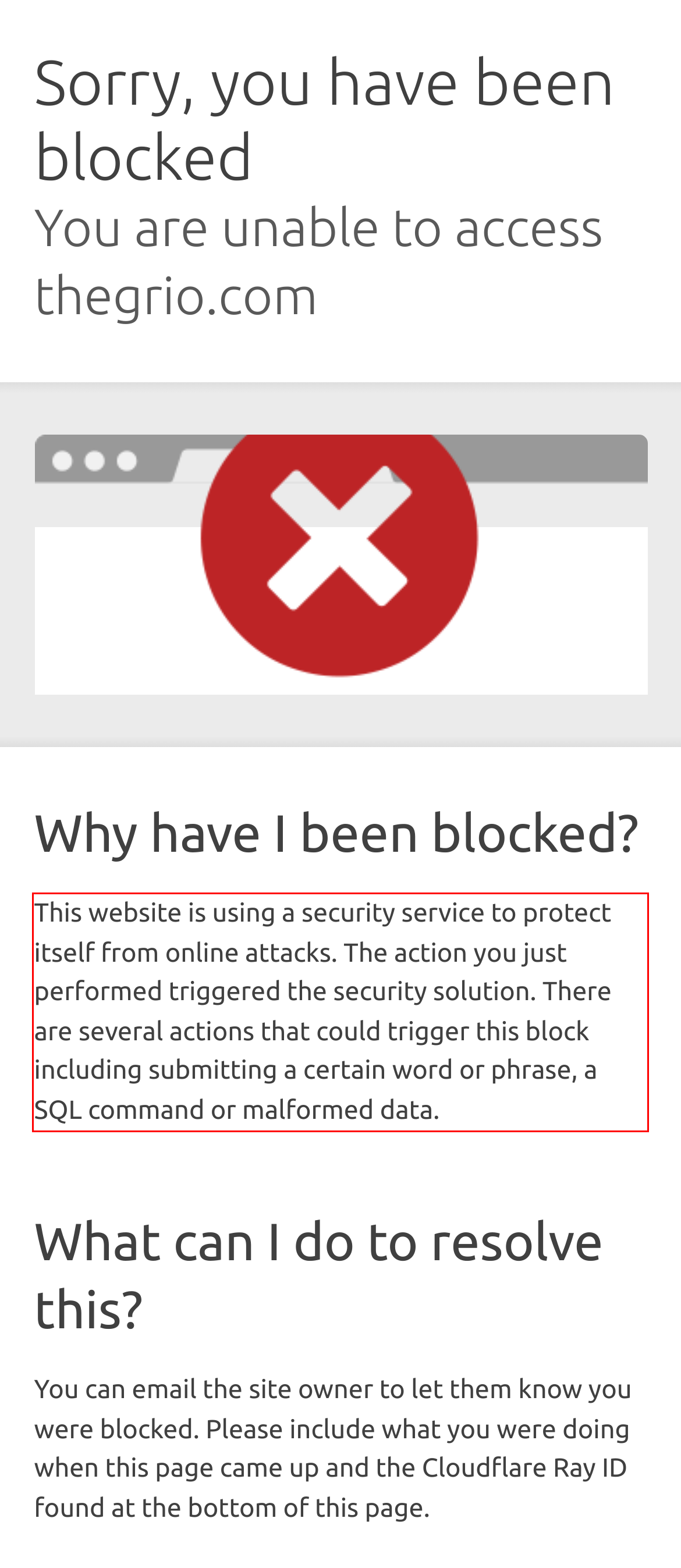Look at the screenshot of the webpage, locate the red rectangle bounding box, and generate the text content that it contains.

This website is using a security service to protect itself from online attacks. The action you just performed triggered the security solution. There are several actions that could trigger this block including submitting a certain word or phrase, a SQL command or malformed data.